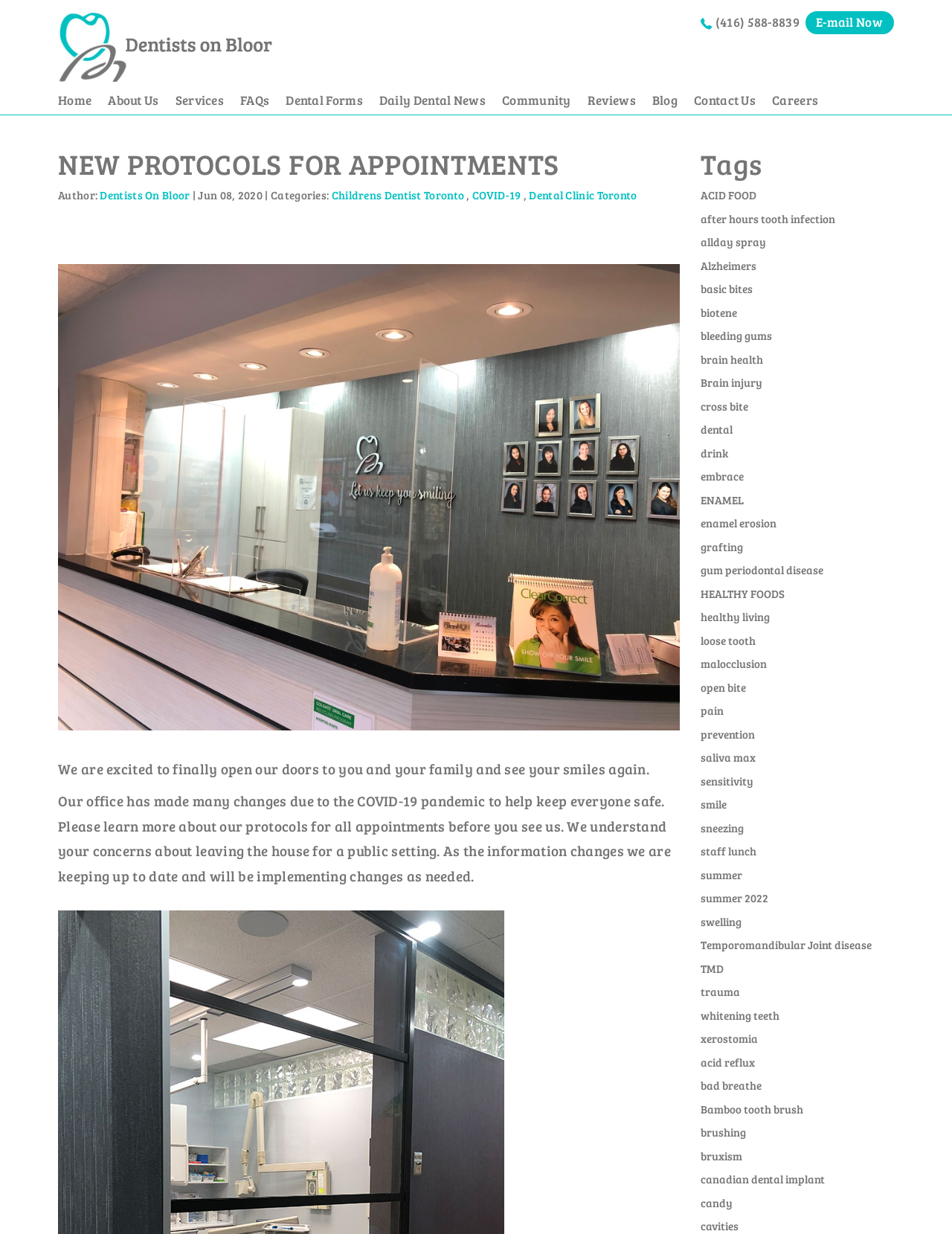Please identify the bounding box coordinates of the element on the webpage that should be clicked to follow this instruction: "Read news about PetroEnergy gets guaranteed rate for solar plant". The bounding box coordinates should be given as four float numbers between 0 and 1, formatted as [left, top, right, bottom].

None